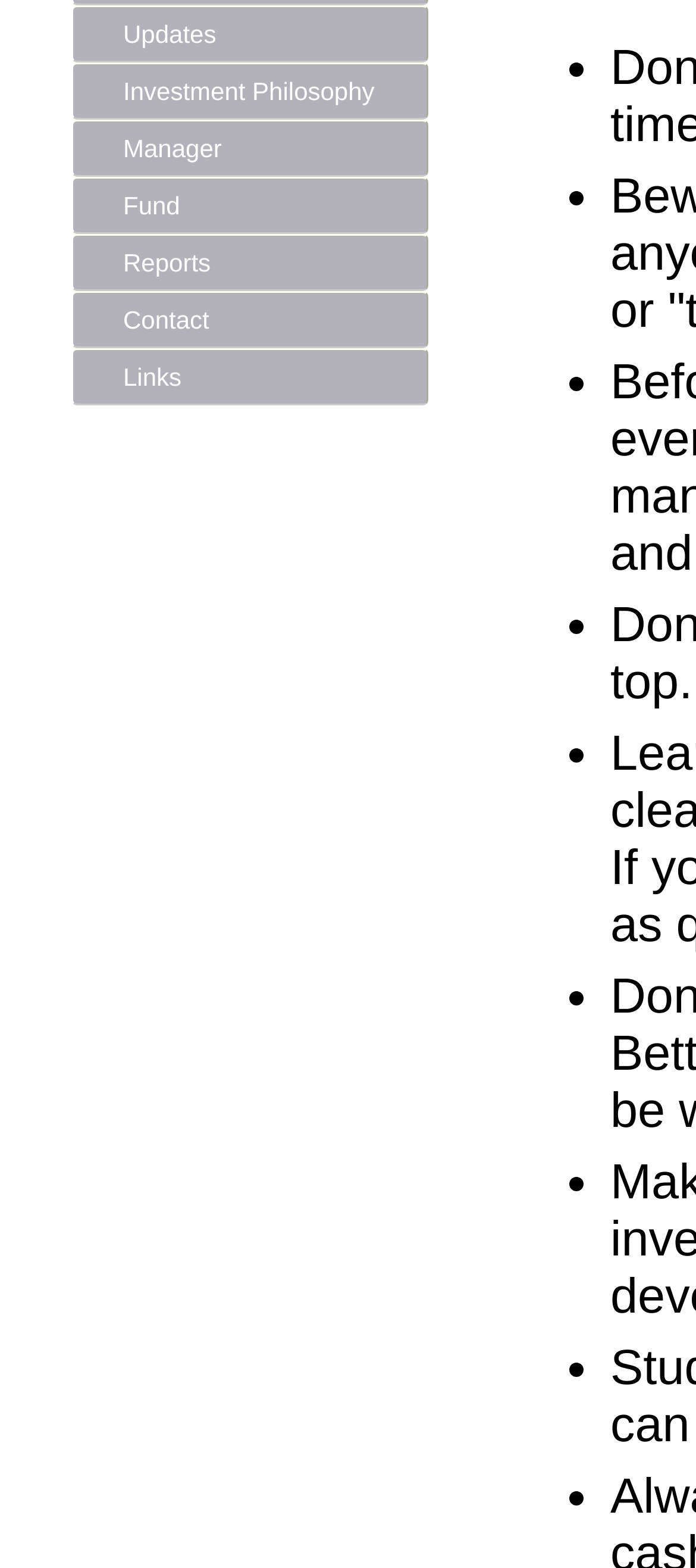Given the element description, predict the bounding box coordinates in the format (top-left x, top-left y, bottom-right x, bottom-right y), using floating point numbers between 0 and 1: Updates

[0.103, 0.003, 0.615, 0.04]